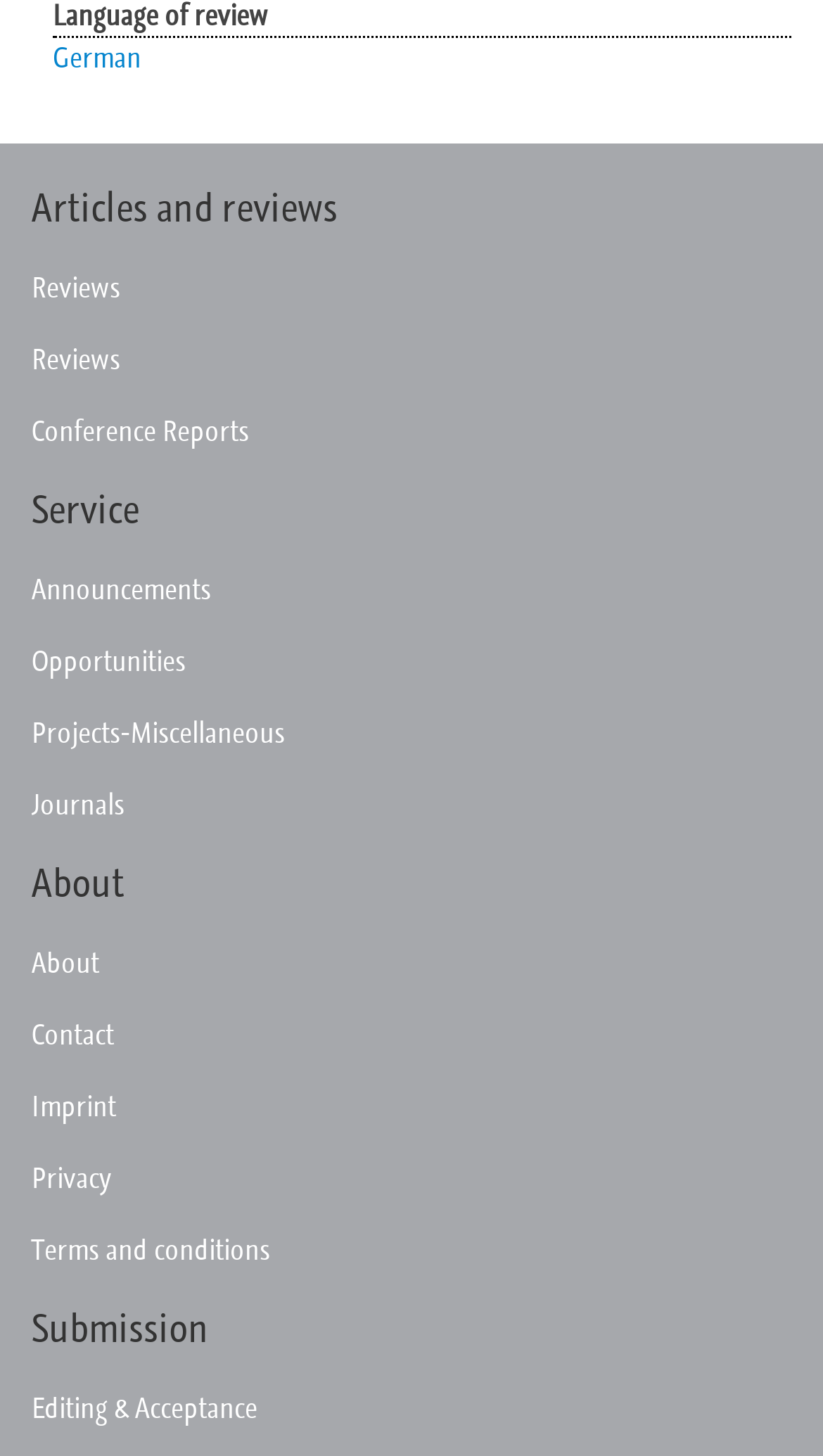Please specify the coordinates of the bounding box for the element that should be clicked to carry out this instruction: "Go to January 2023". The coordinates must be four float numbers between 0 and 1, formatted as [left, top, right, bottom].

None